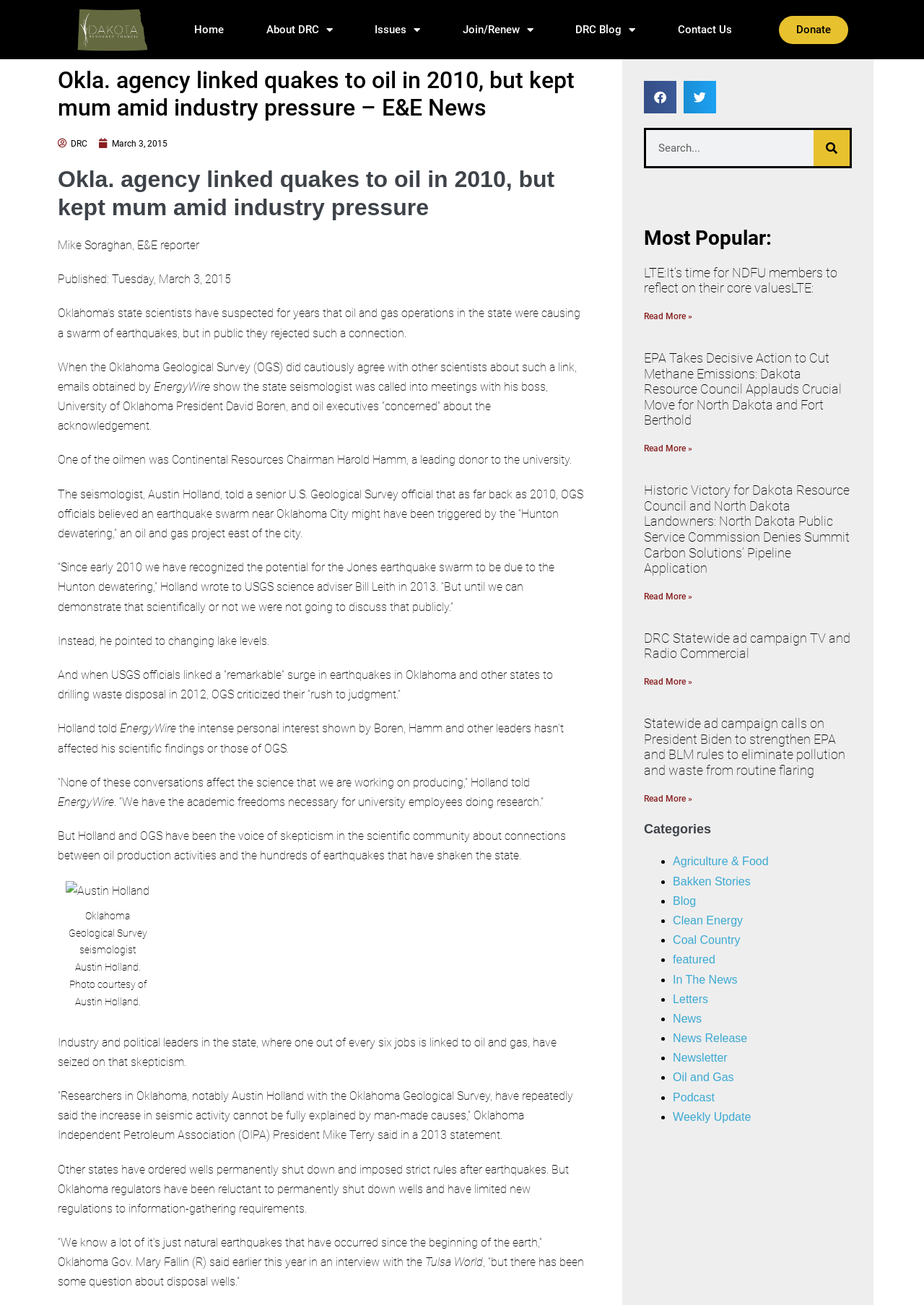Provide the bounding box coordinates in the format (top-left x, top-left y, bottom-right x, bottom-right y). All values are floating point numbers between 0 and 1. Determine the bounding box coordinate of the UI element described as: Facebook

None